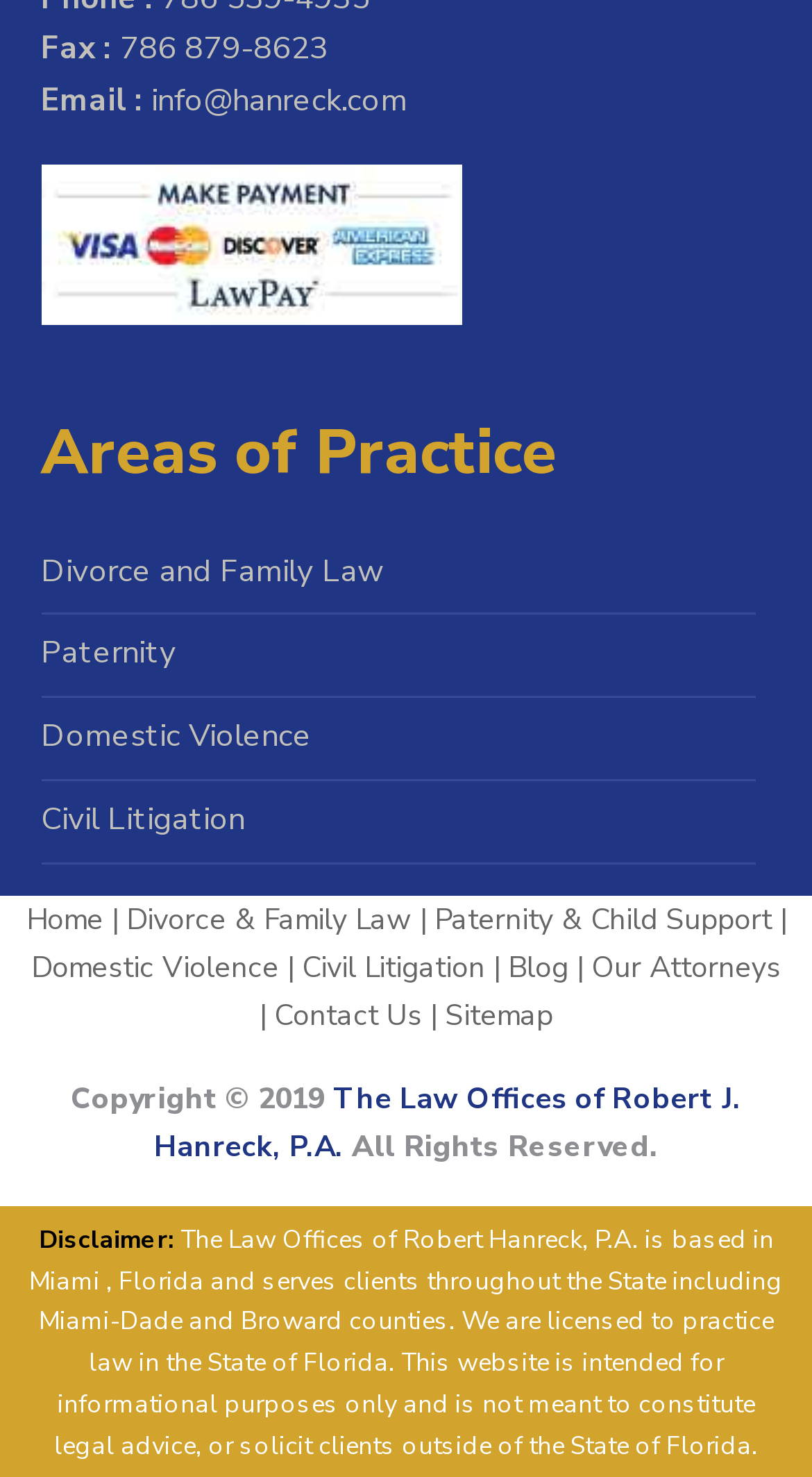Give a one-word or short-phrase answer to the following question: 
What is the email address of the law office?

info@hanreck.com